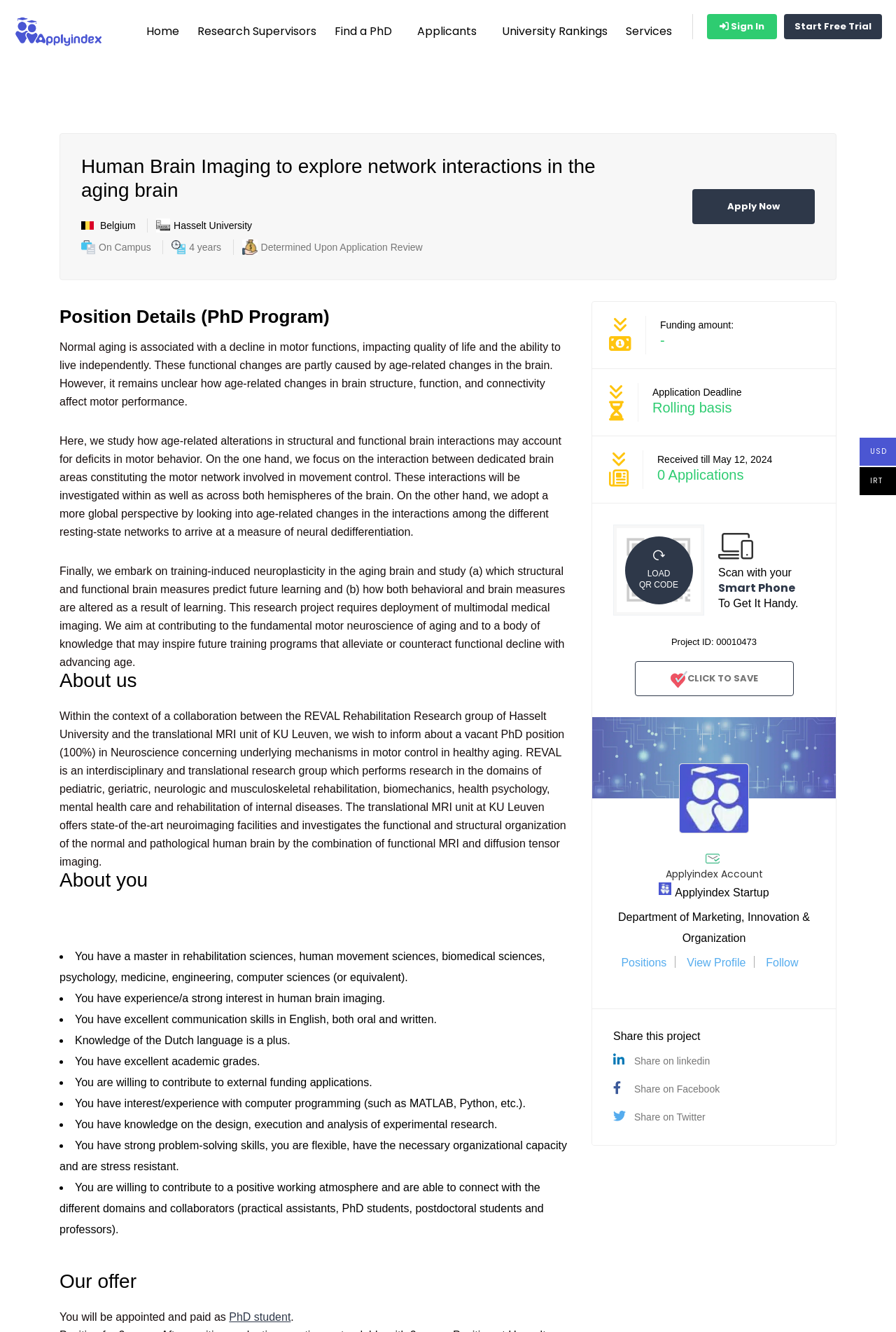Locate the bounding box coordinates of the element to click to perform the following action: 'Click the 'Apply Now' button'. The coordinates should be given as four float values between 0 and 1, in the form of [left, top, right, bottom].

[0.773, 0.142, 0.909, 0.168]